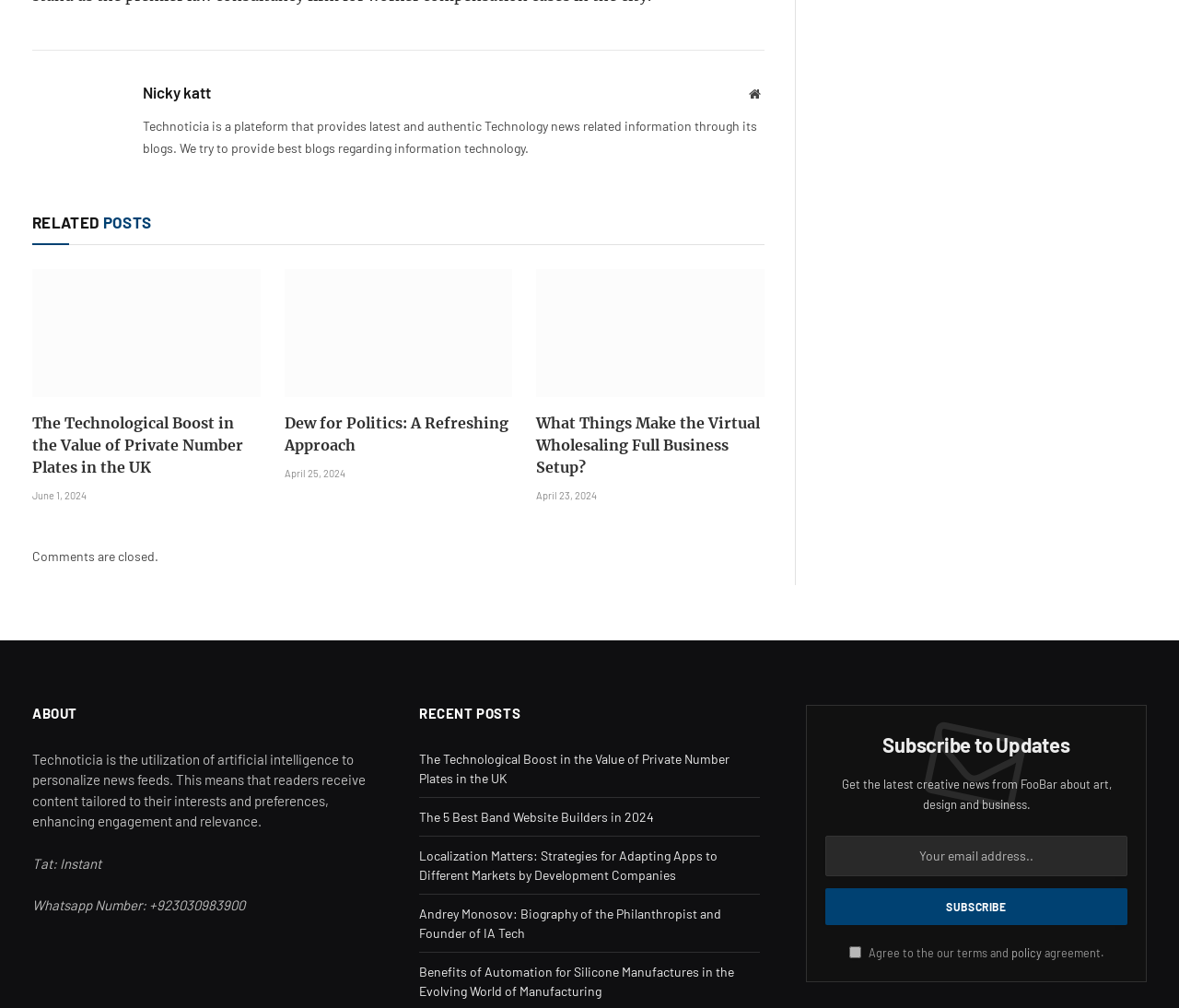Please find the bounding box coordinates of the element that must be clicked to perform the given instruction: "Read the 'RELATED POSTS' section". The coordinates should be four float numbers from 0 to 1, i.e., [left, top, right, bottom].

[0.027, 0.211, 0.128, 0.23]